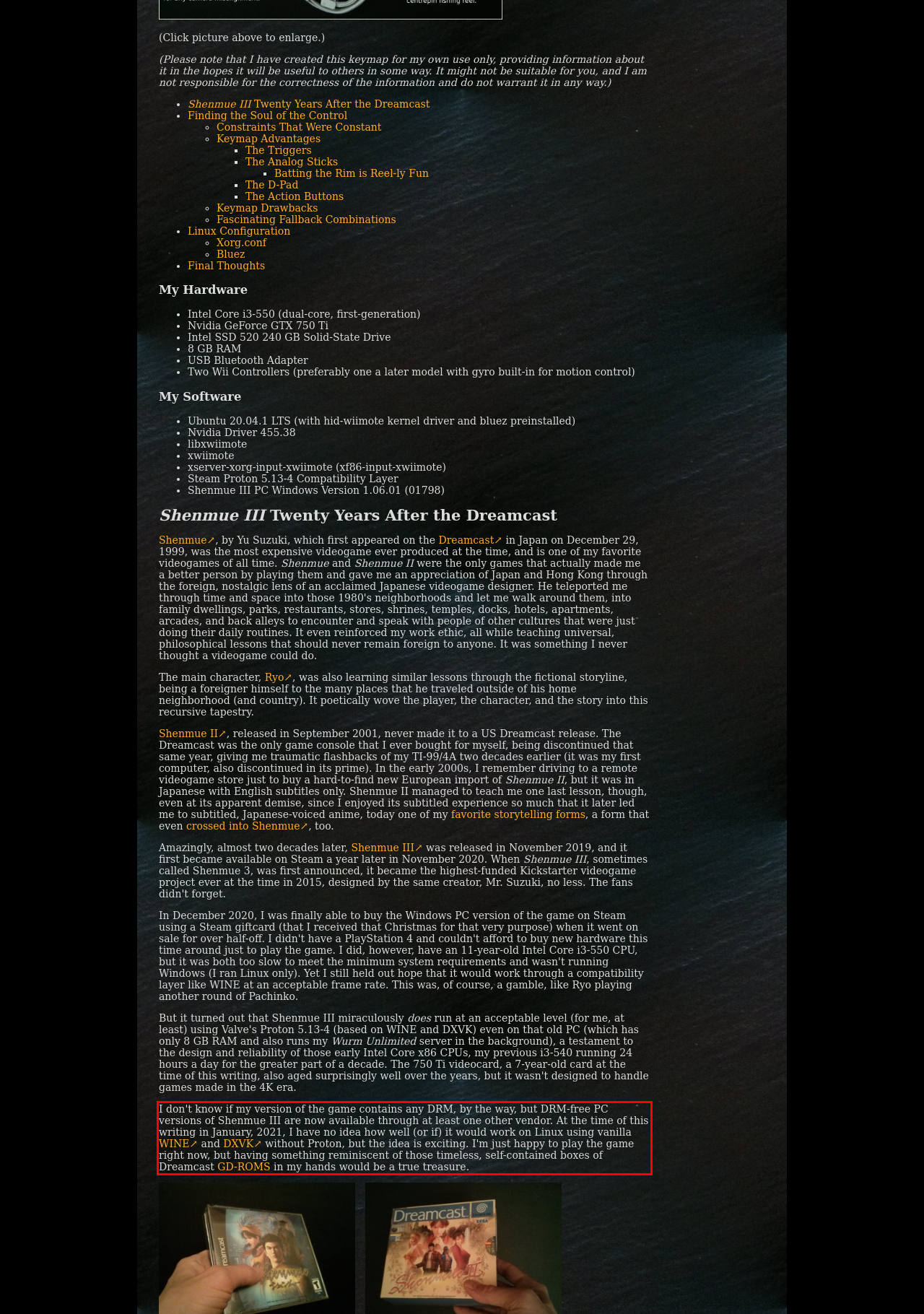Within the screenshot of the webpage, locate the red bounding box and use OCR to identify and provide the text content inside it.

I don't know if my version of the game contains any DRM, by the way, but DRM-free PC versions of Shenmue III are now available through at least one other vendor. At the time of this writing in January, 2021, I have no idea how well (or if) it would work on Linux using vanilla WINE↗ and DXVK↗ without Proton, but the idea is exciting. I'm just happy to play the game right now, but having something reminiscent of those timeless, self-contained boxes of Dreamcast GD-ROMS in my hands would be a true treasure.